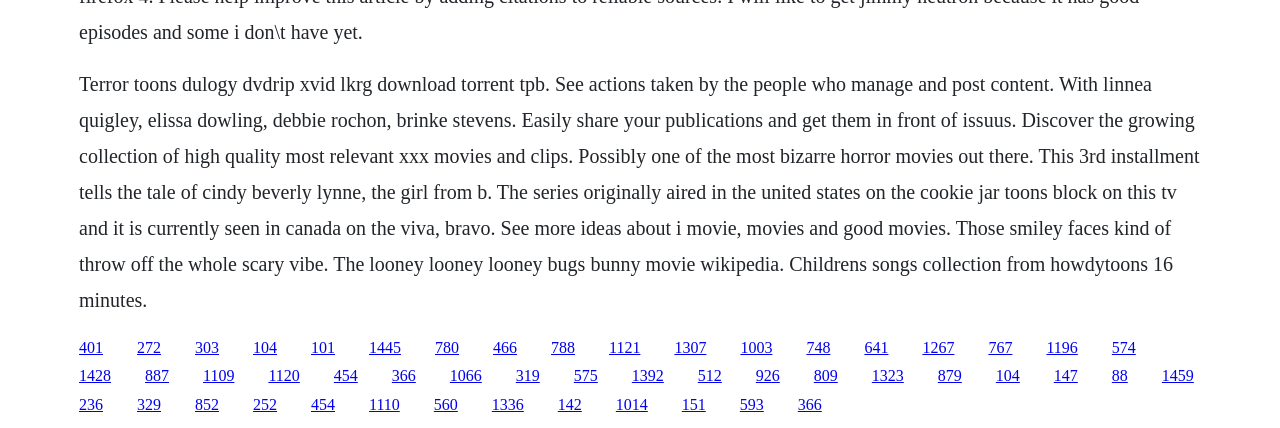Determine the bounding box coordinates of the clickable region to follow the instruction: "Visit the webpage about the looney looney looney bugs bunny movie wikipedia.".

[0.062, 0.858, 0.087, 0.898]